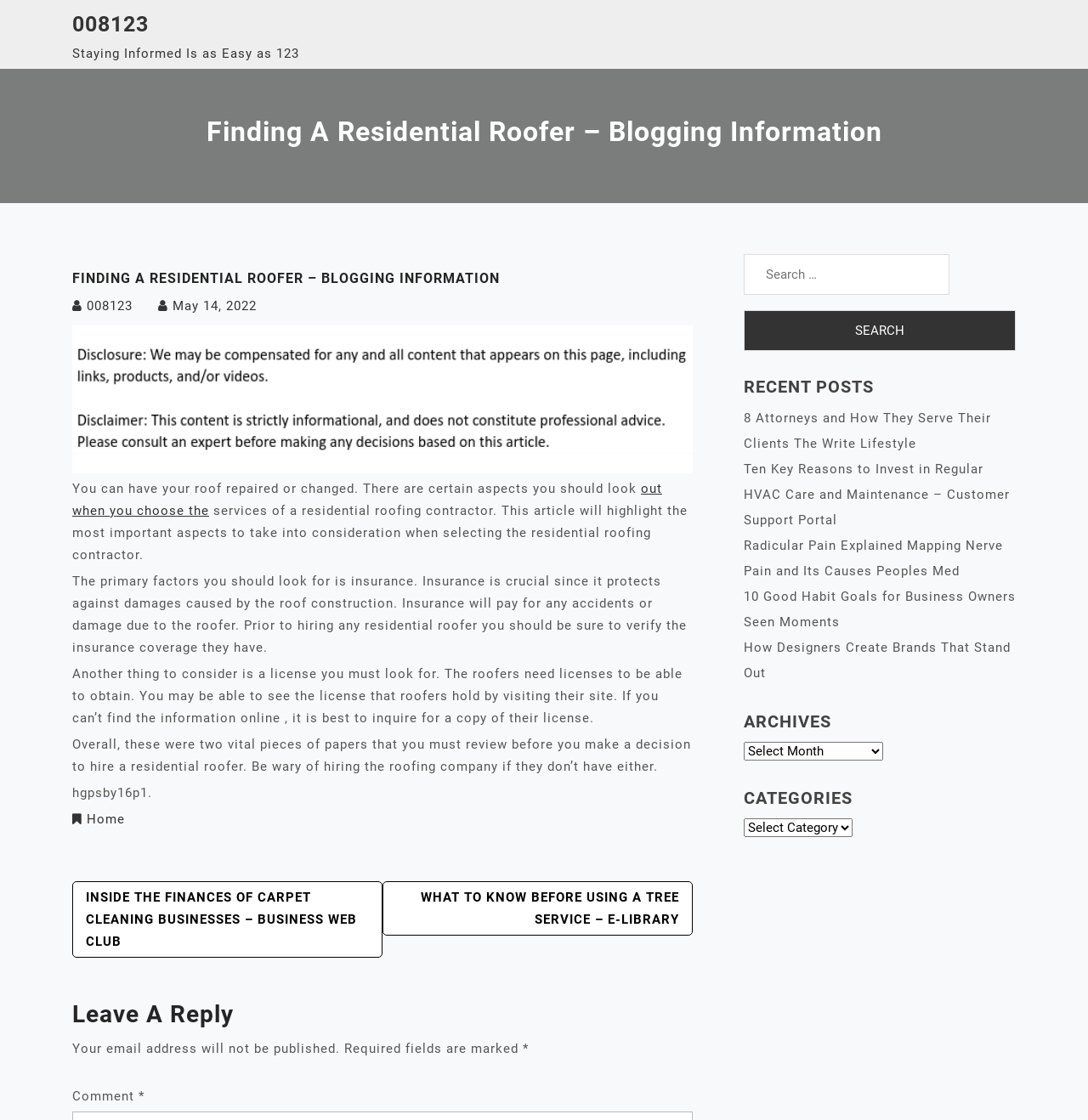Summarize the webpage with a detailed and informative caption.

This webpage is about finding a residential roofer and provides information on what to consider when choosing a roofing contractor. At the top of the page, there is a link to the website's homepage and a heading that reads "Finding a Residential Roofer – Blogging Information". Below this, there is an article with a heading that repeats the title of the webpage.

The article starts with a brief introduction, followed by a section that discusses the importance of insurance when hiring a roofer. This section is followed by another that talks about the need for a license. The article concludes by emphasizing the importance of verifying these two essential documents before hiring a residential roofer.

To the right of the article, there is a search bar with a button labeled "Search". Below the search bar, there are links to recent posts, including "8 Attorneys and How They Serve Their Clients", "Ten Key Reasons to Invest in Regular HVAC Care and Maintenance", and others.

At the bottom of the page, there is a footer section with links to the website's home page, as well as a section for leaving a reply or comment. There are also headings for "Archives" and "Categories", each with a dropdown menu.

Throughout the page, there are several links to other articles and websites, including a link to the website's blog and other related topics. There is also an image on the page, but its content is not described.